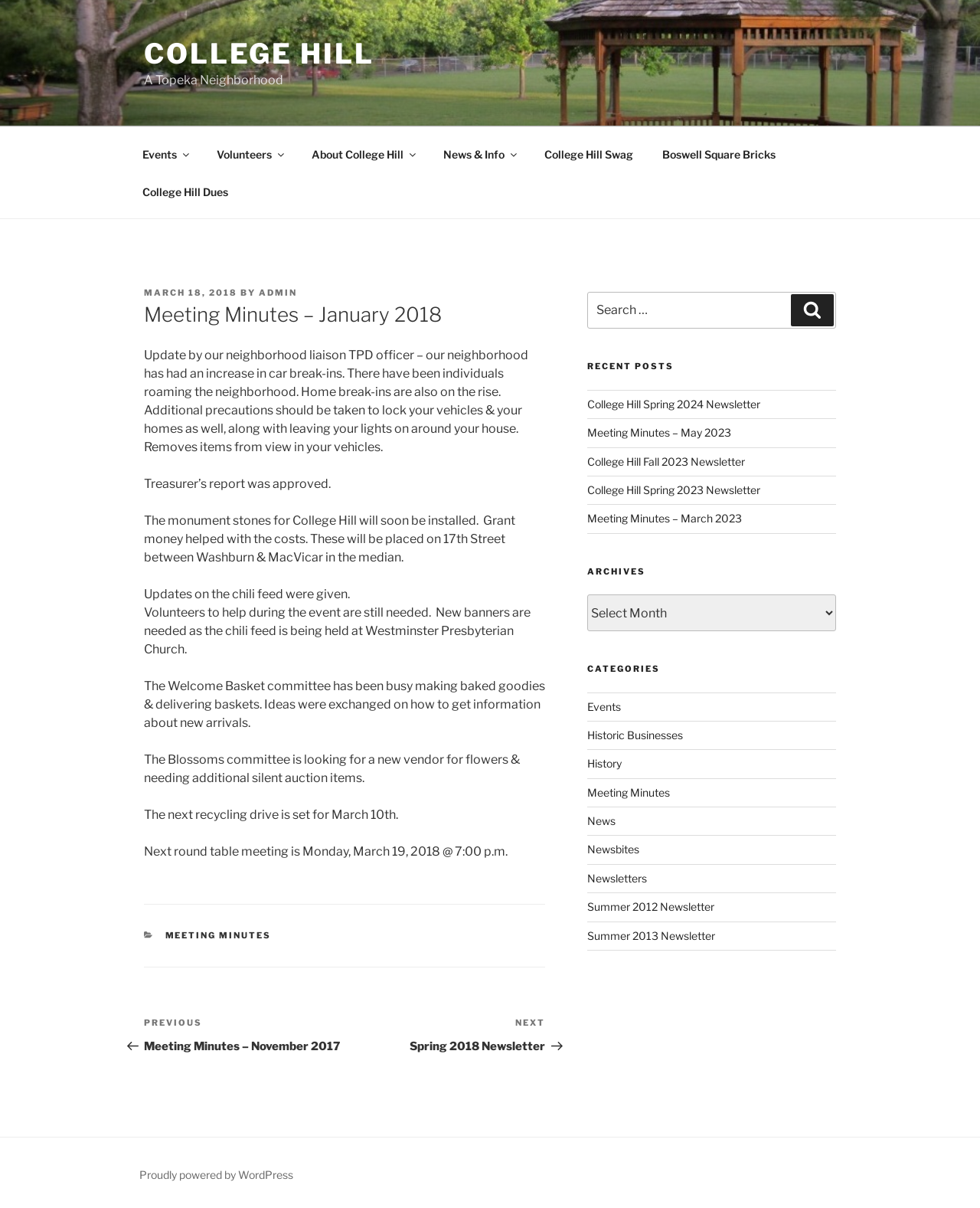Please identify the bounding box coordinates of the element that needs to be clicked to execute the following command: "Read the 'College Hill Spring 2024 Newsletter' post". Provide the bounding box using four float numbers between 0 and 1, formatted as [left, top, right, bottom].

[0.599, 0.329, 0.775, 0.34]